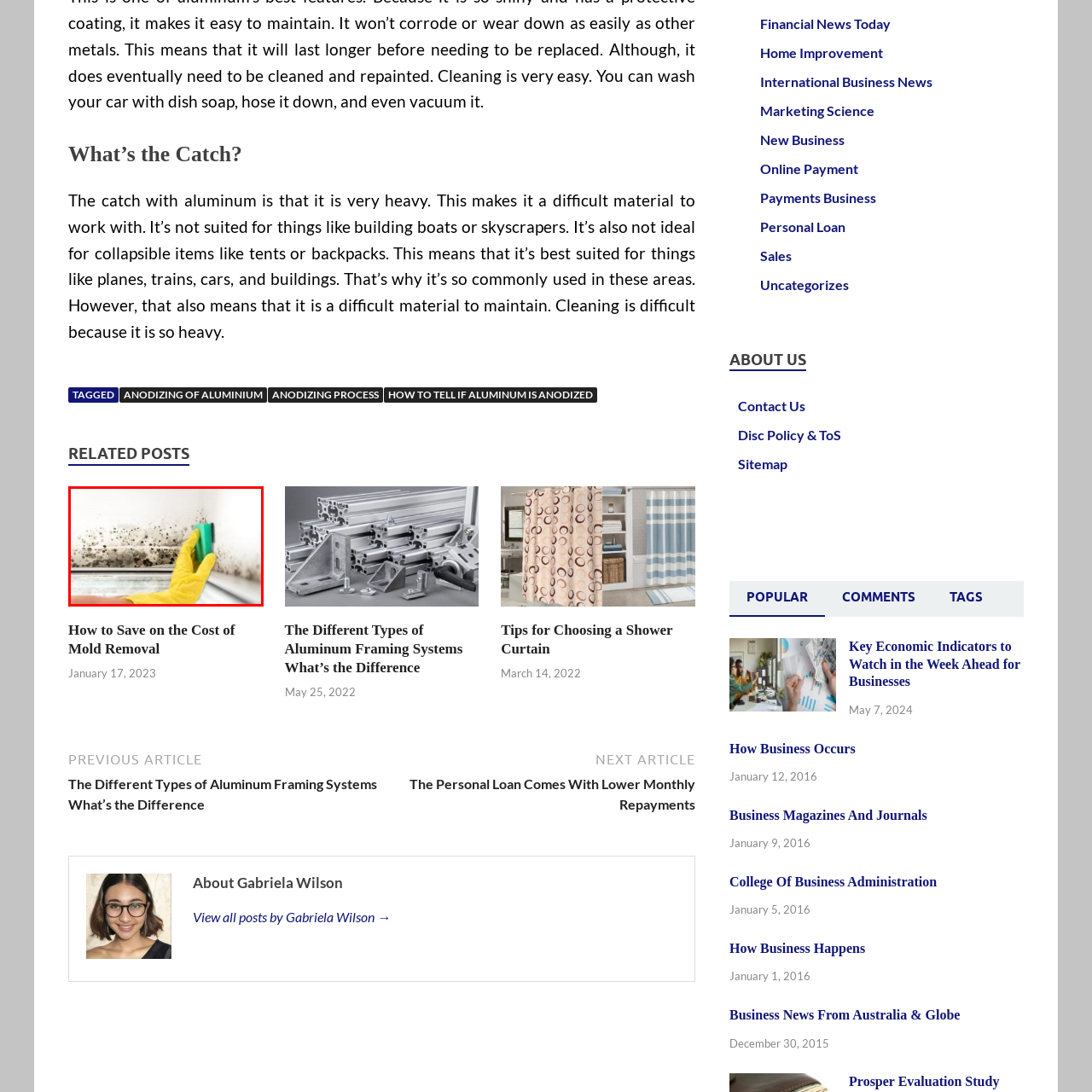Generate a detailed explanation of the image that is highlighted by the red box.

The image depicts a close-up view of a hand wearing a yellow rubber glove, using a green scrubbing tool to clean mold from a wall. The focus is on the area where the wall meets the ceiling, which shows significant mold growth, indicating a potential issue with moisture in the environment. The cleaning action emphasizes the importance of maintaining a healthy living space, particularly in preventing mold buildup. This visual serves as a practical illustration for an article titled "How to Save on the Cost of Mold Removal," which likely discusses techniques and tips for effectively managing mold issues in homes.